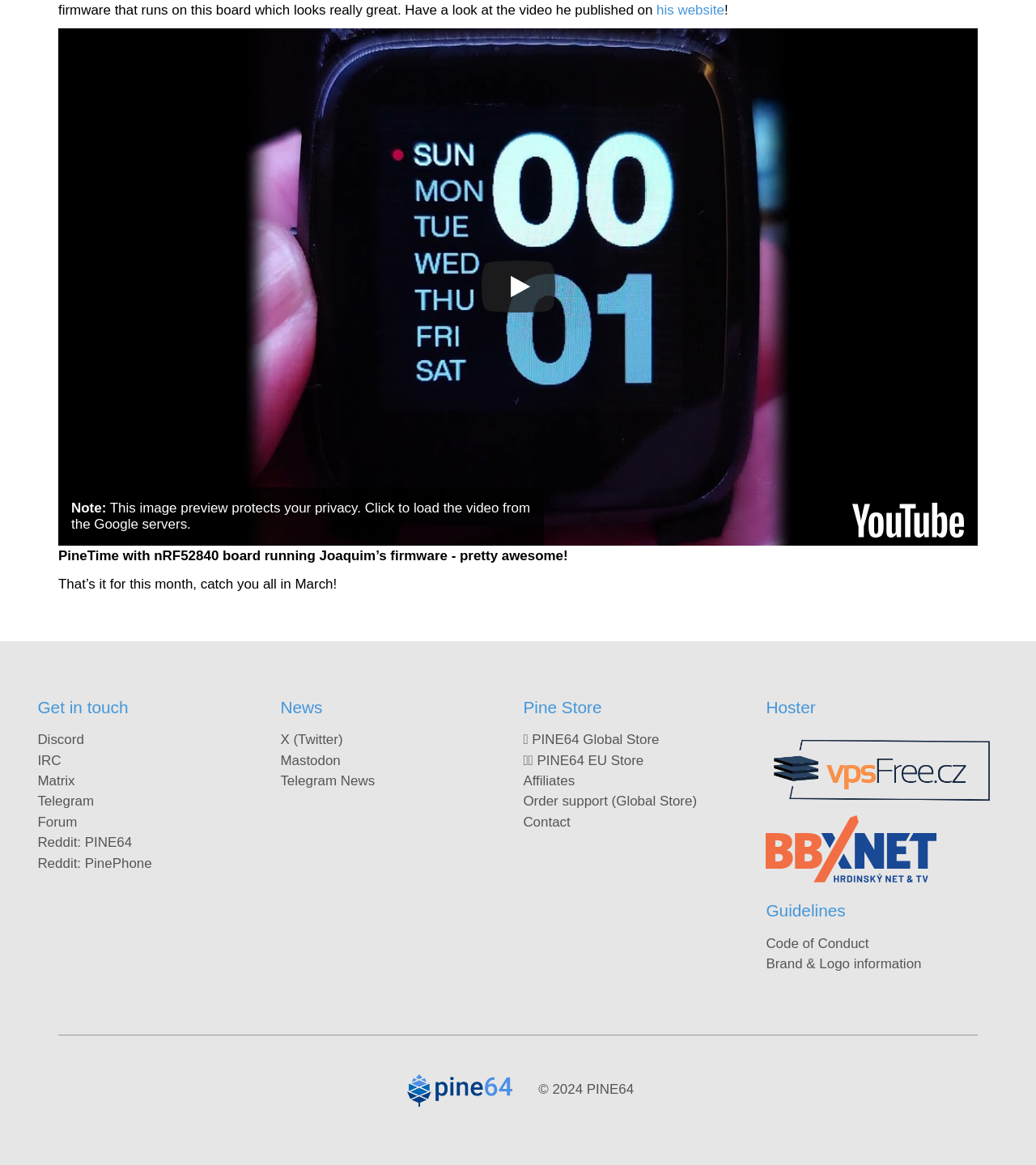Show the bounding box coordinates of the region that should be clicked to follow the instruction: "Visit the 'LinkedIn' page."

None